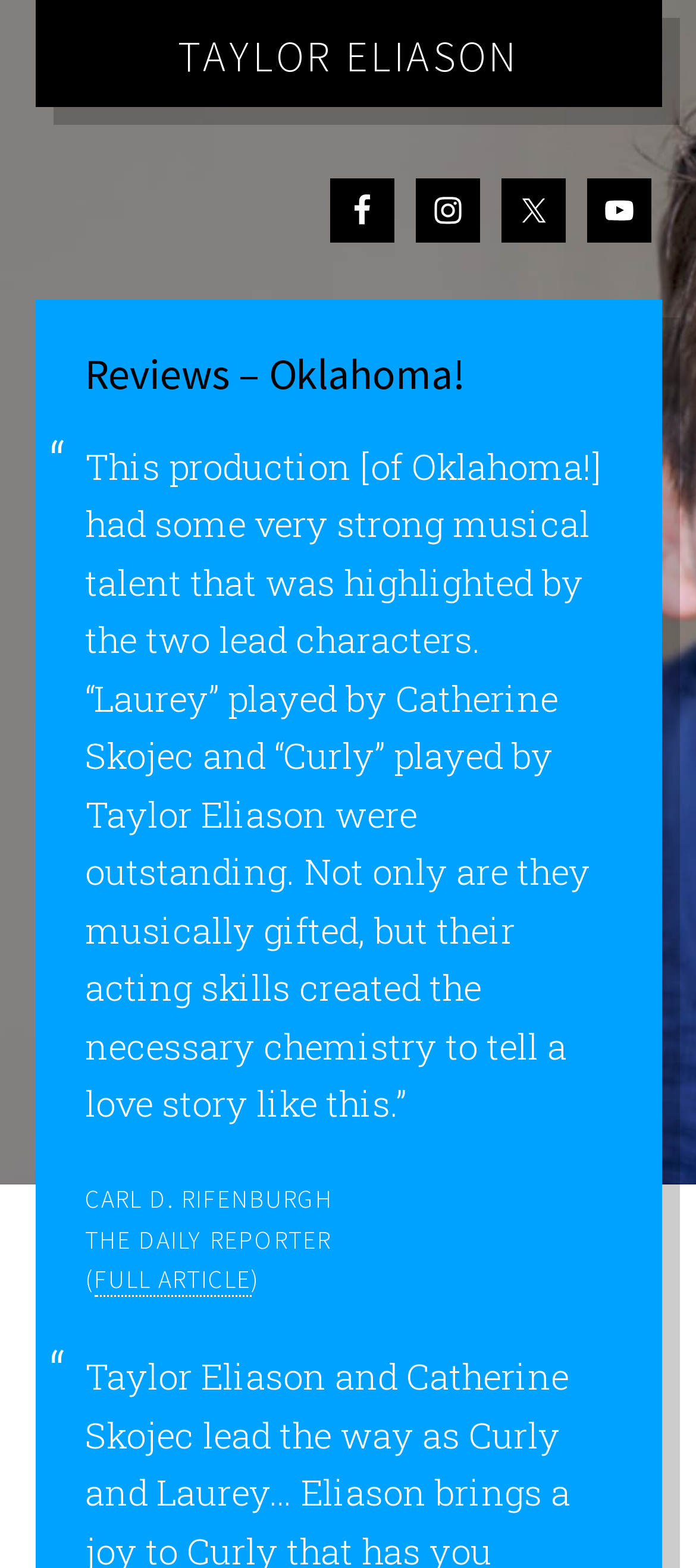How many social media platforms are linked at the top of the webpage?
Based on the image content, provide your answer in one word or a short phrase.

4